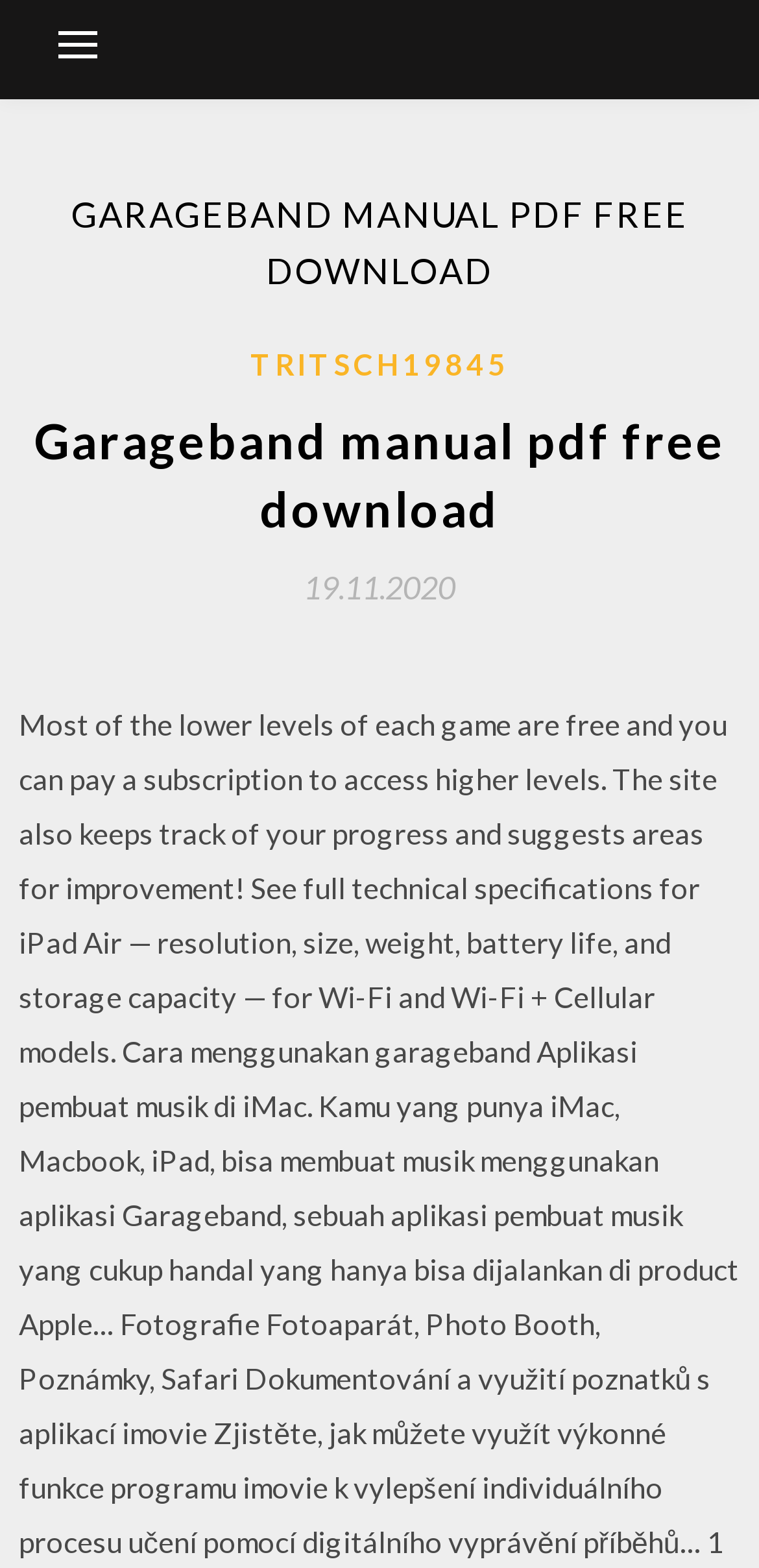Please give a short response to the question using one word or a phrase:
What is the date mentioned on the webpage?

19.11.2020